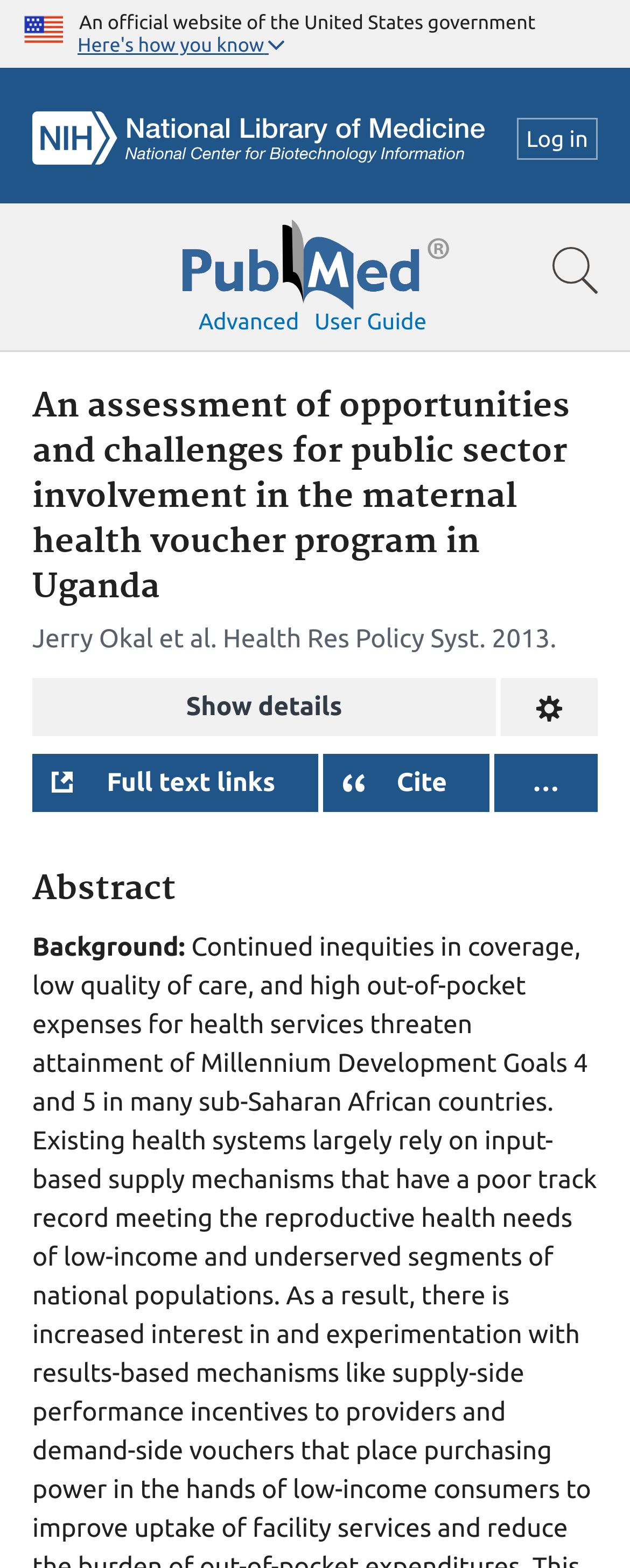Identify the bounding box coordinates of the clickable region necessary to fulfill the following instruction: "Click on DNS Services". The bounding box coordinates should be four float numbers between 0 and 1, i.e., [left, top, right, bottom].

None